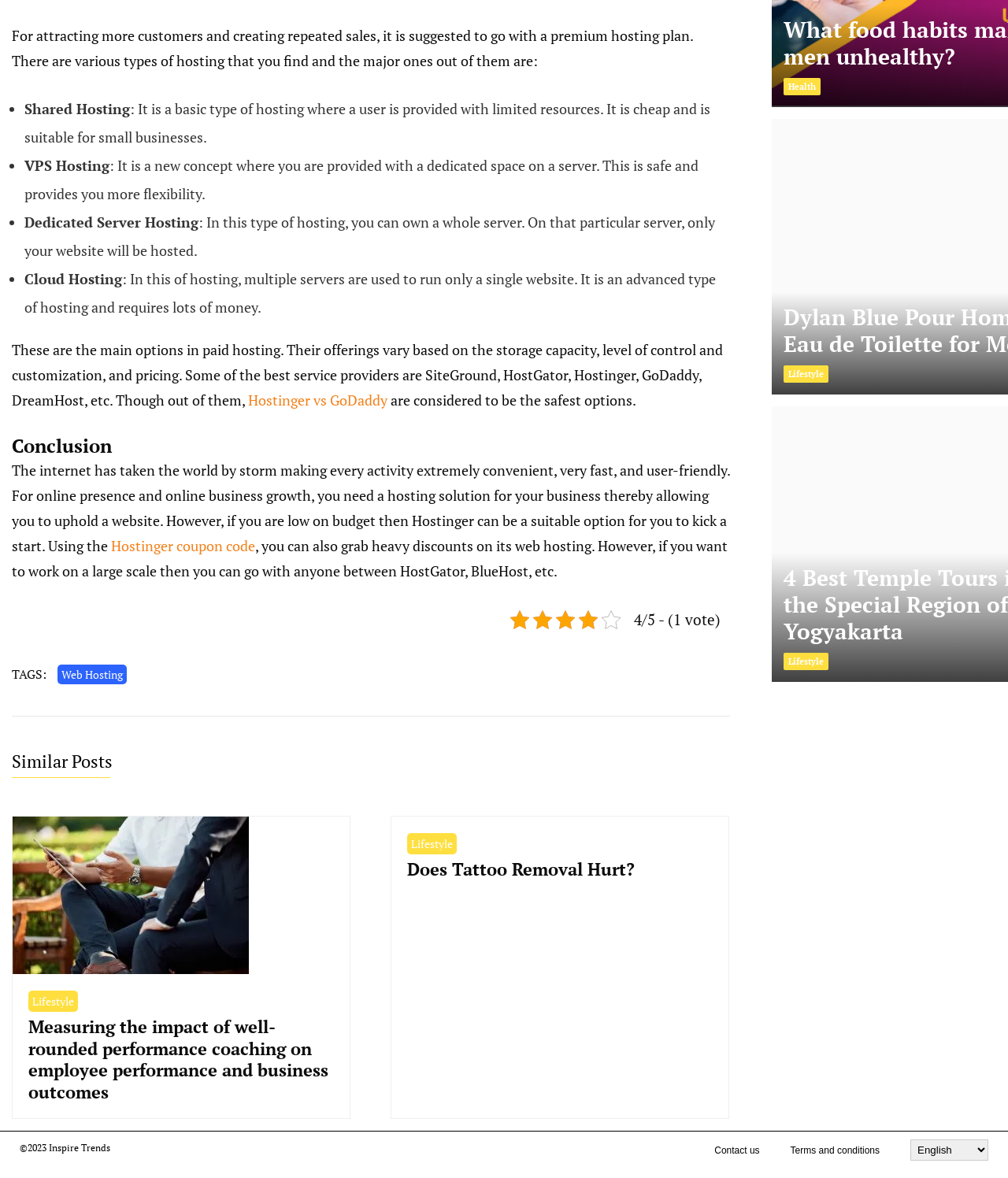Bounding box coordinates should be in the format (top-left x, top-left y, bottom-right x, bottom-right y) and all values should be floating point numbers between 0 and 1. Determine the bounding box coordinate for the UI element described as: Hostinger vs GoDaddy

[0.246, 0.332, 0.384, 0.348]